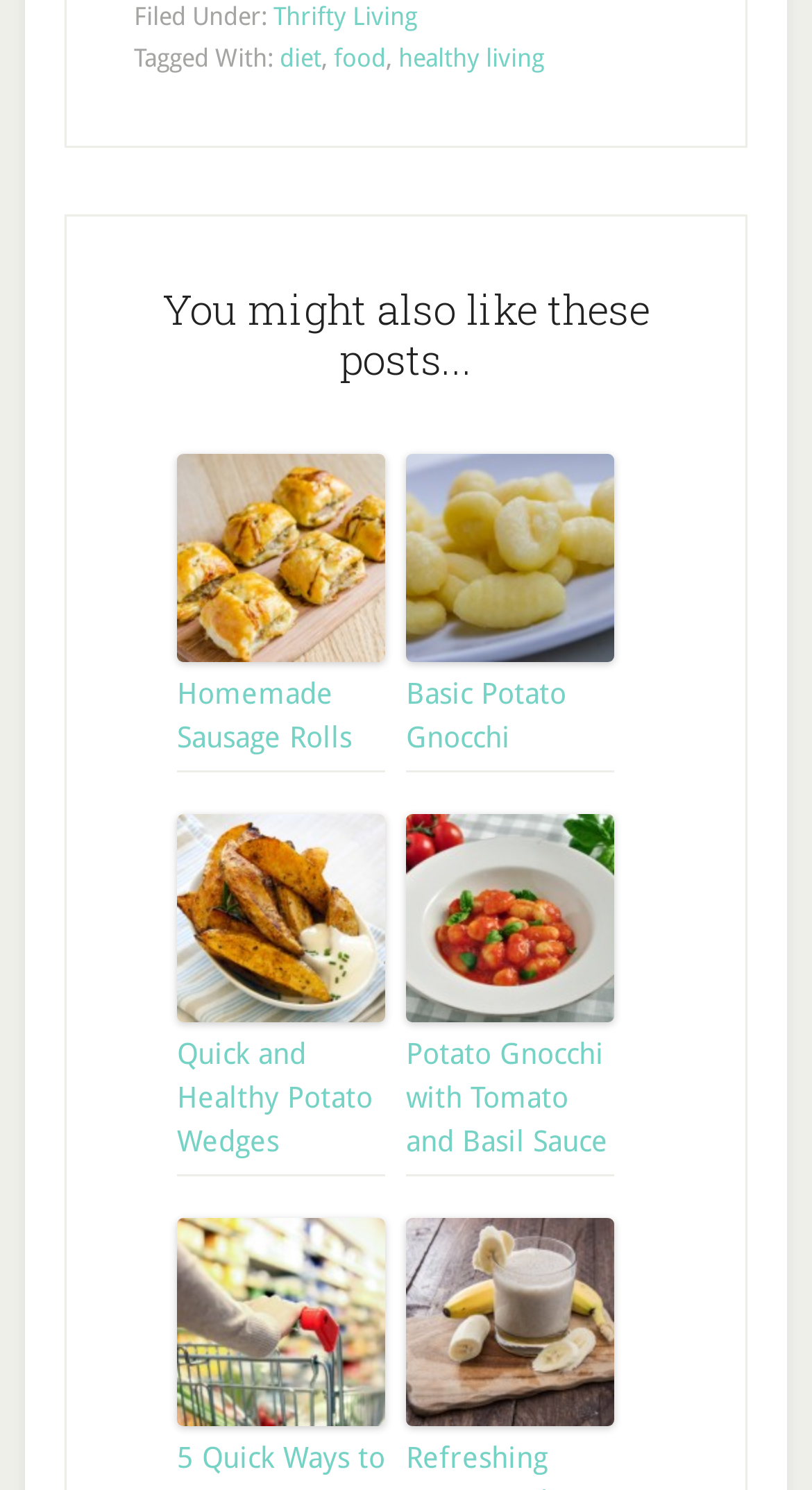Please determine the bounding box coordinates of the element's region to click for the following instruction: "View the 'Homemade Sausage Rolls' post".

[0.218, 0.305, 0.474, 0.445]